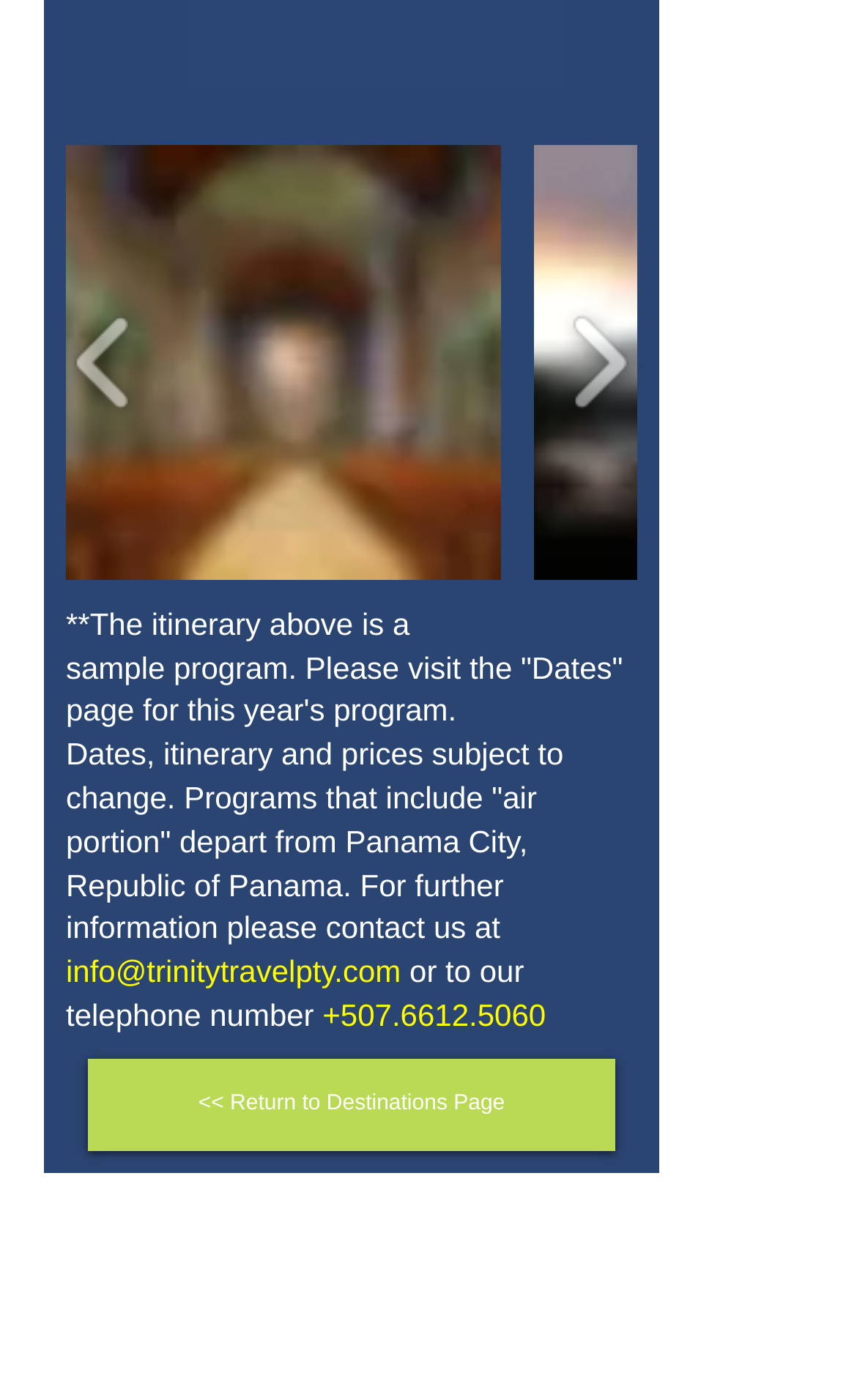Provide your answer in one word or a succinct phrase for the question: 
What is the purpose of the slider gallery?

To display sample programs